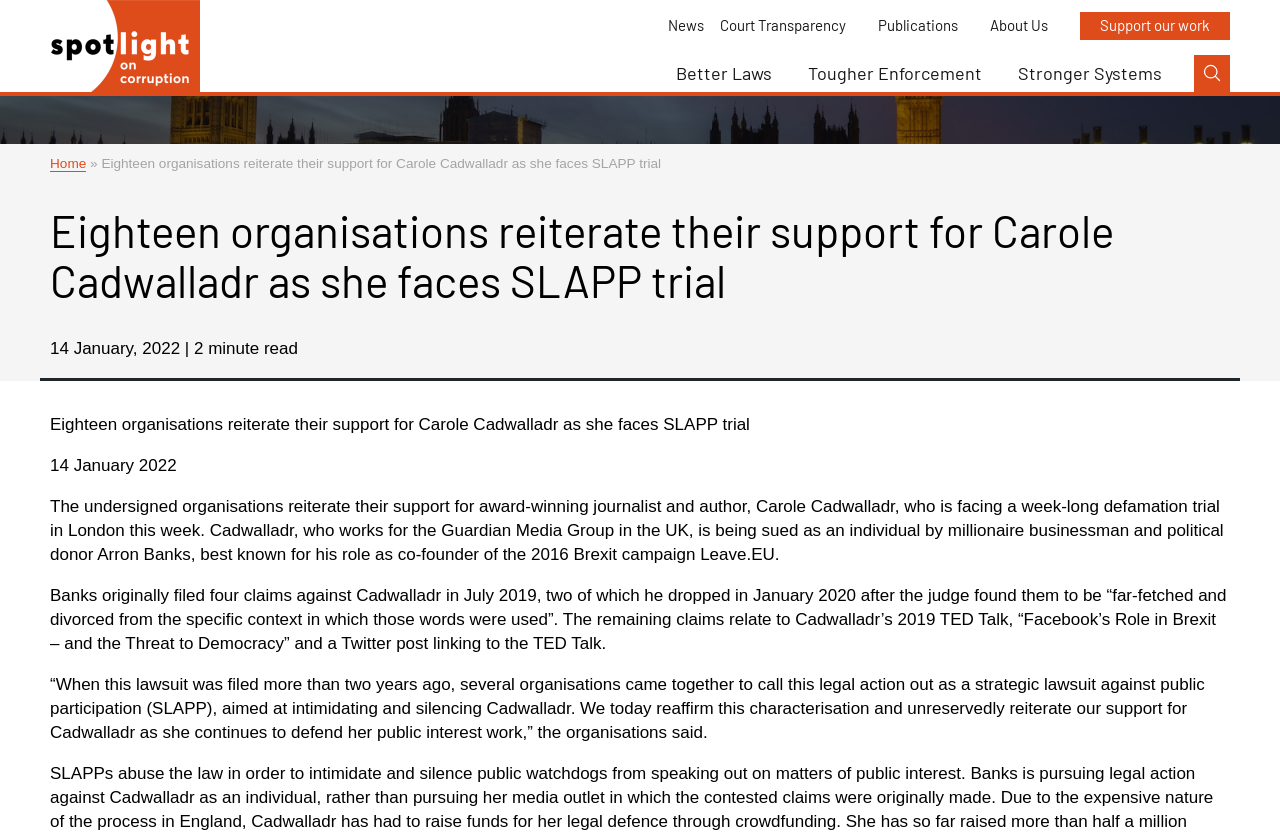Generate a thorough description of the webpage.

The webpage appears to be a news article or blog post about Carole Cadwalladr, a journalist and author, who is facing a defamation trial. At the top of the page, there is a logo or icon for "Spotlight on Corruption" with a link to the organization's website. Below this, there is a navigation menu with links to "News", "Court Transparency", "Publications", "About Us", and "Support our work".

To the right of the navigation menu, there are three links to specific topics: "Better Laws", "Tougher Enforcement", and "Stronger Systems". Further to the right, there is a small image with a link, but the image does not have a descriptive text.

The main content of the page begins with a heading that repeats the title of the article. Below this, there is a static text indicating the date and reading time of the article. The article itself is divided into four paragraphs, which describe Carole Cadwalladr's situation and the support she is receiving from various organizations.

The text is dense and informative, with no apparent images or graphics aside from the logo and the small image mentioned earlier. The overall layout is organized, with clear headings and concise text.